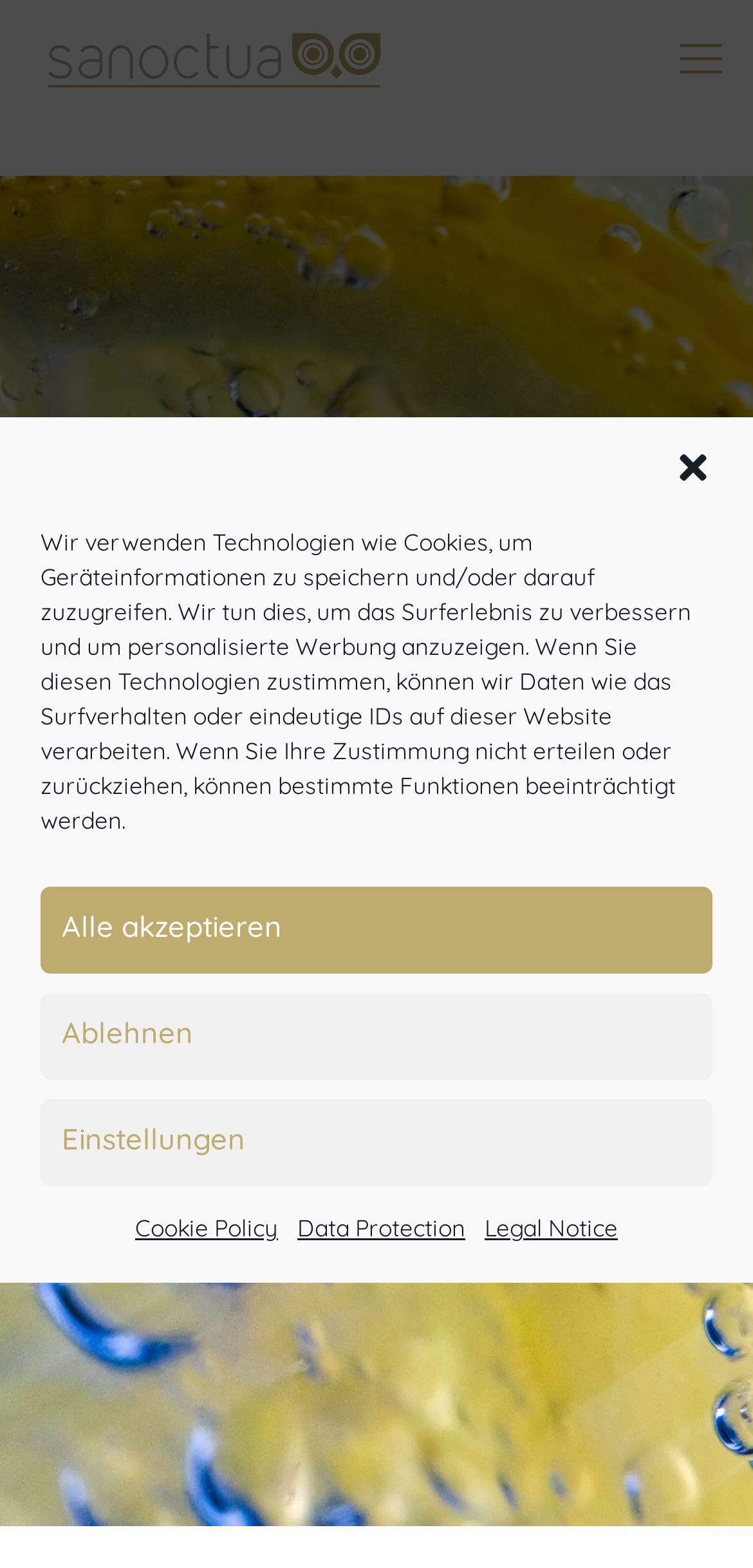Please indicate the bounding box coordinates for the clickable area to complete the following task: "Click the close dialog button". The coordinates should be specified as four float numbers between 0 and 1, i.e., [left, top, right, bottom].

[0.895, 0.286, 0.946, 0.31]